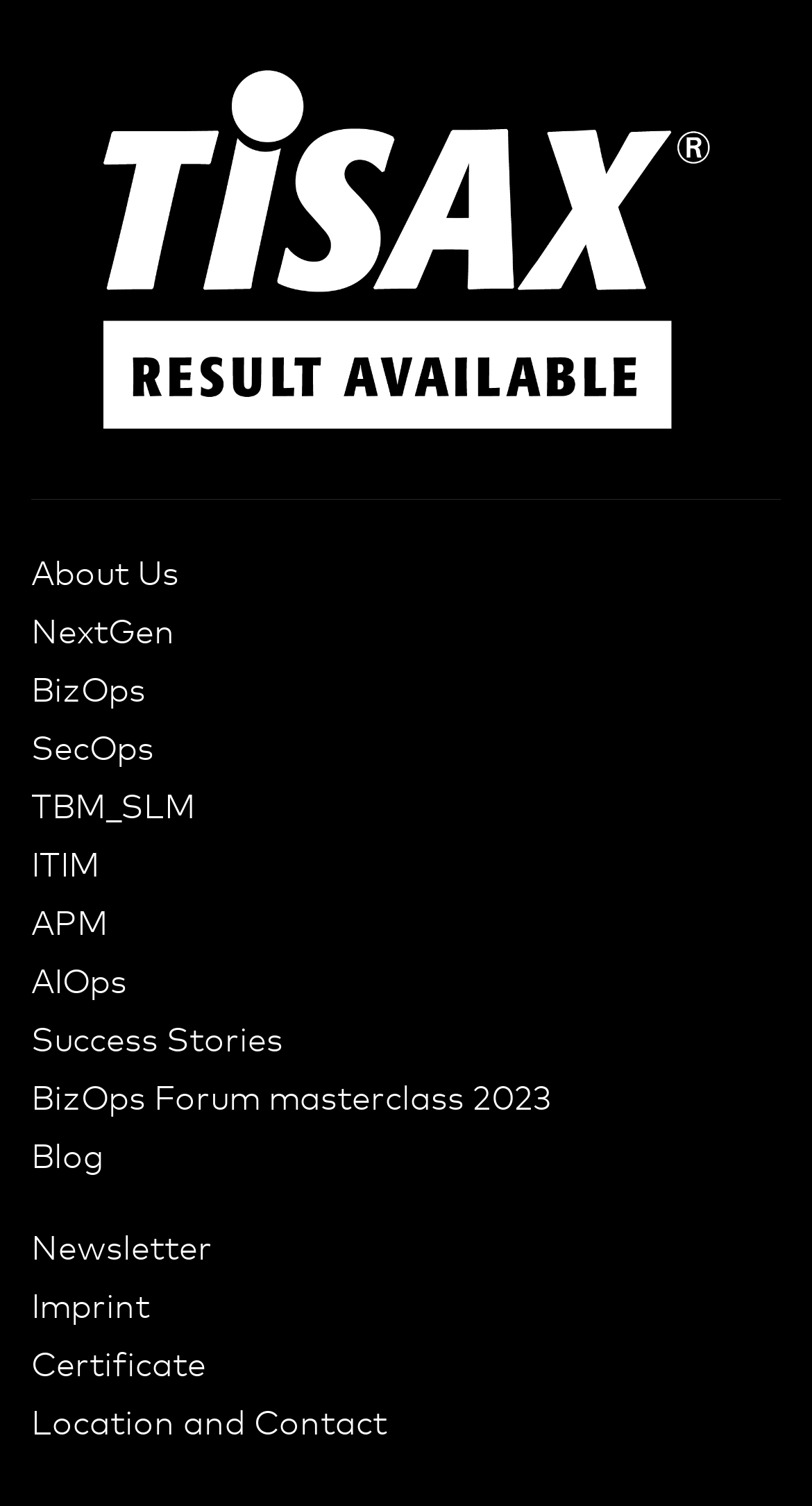Please identify the bounding box coordinates of the clickable element to fulfill the following instruction: "check out BizOps Forum masterclass 2023". The coordinates should be four float numbers between 0 and 1, i.e., [left, top, right, bottom].

[0.038, 0.719, 0.679, 0.741]